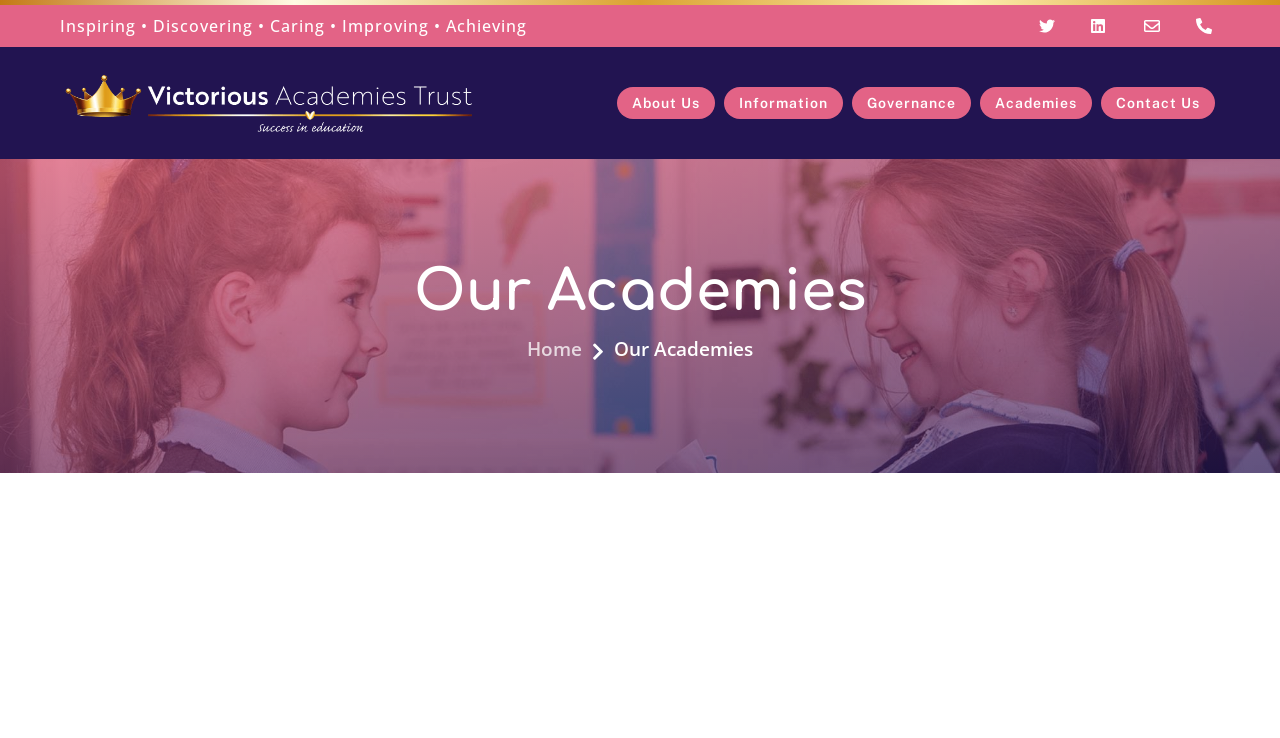Locate and provide the bounding box coordinates for the HTML element that matches this description: "Contact Us".

[0.86, 0.118, 0.949, 0.162]